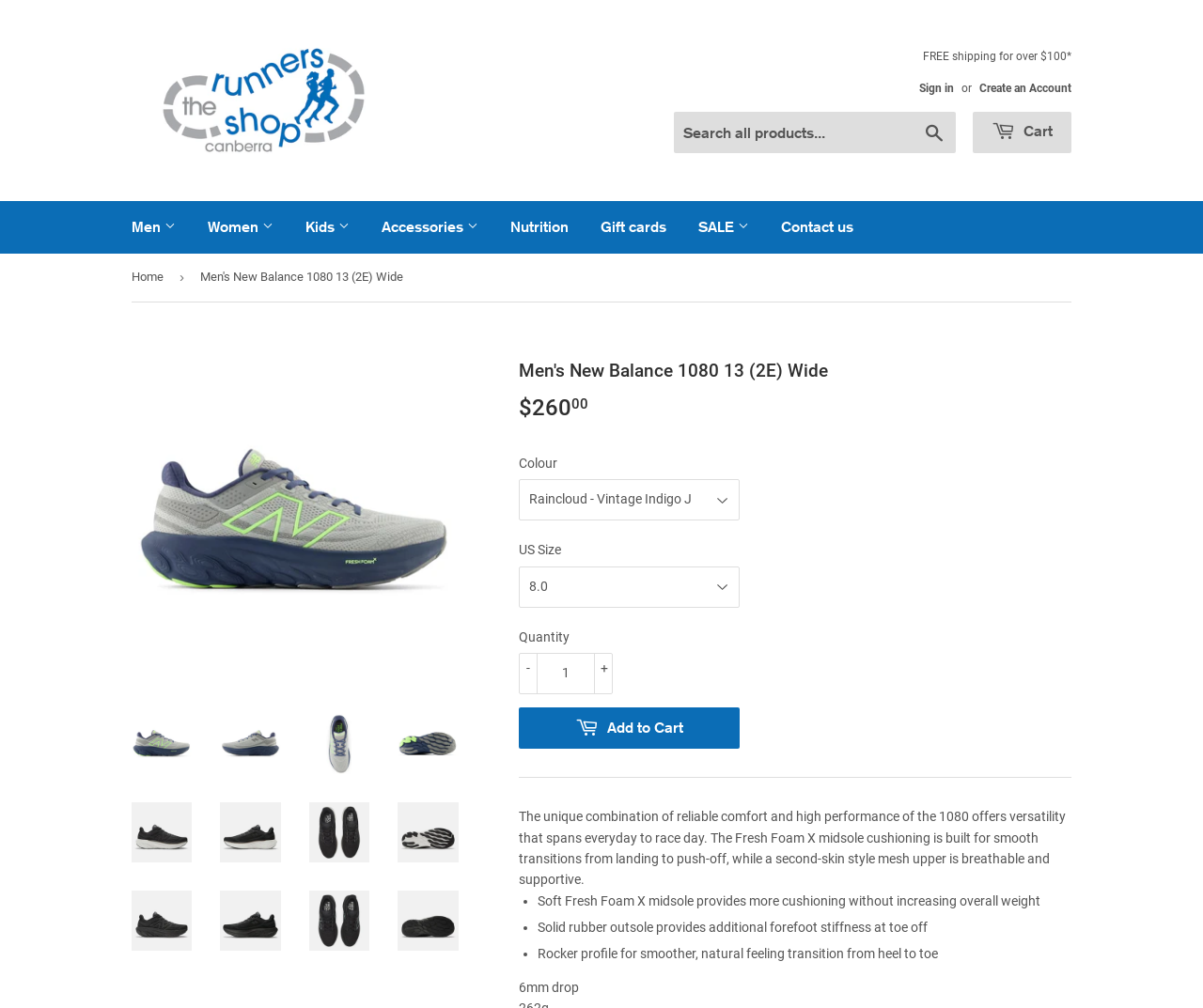Determine the bounding box coordinates for the UI element with the following description: "Search". The coordinates should be four float numbers between 0 and 1, represented as [left, top, right, bottom].

[0.759, 0.113, 0.795, 0.152]